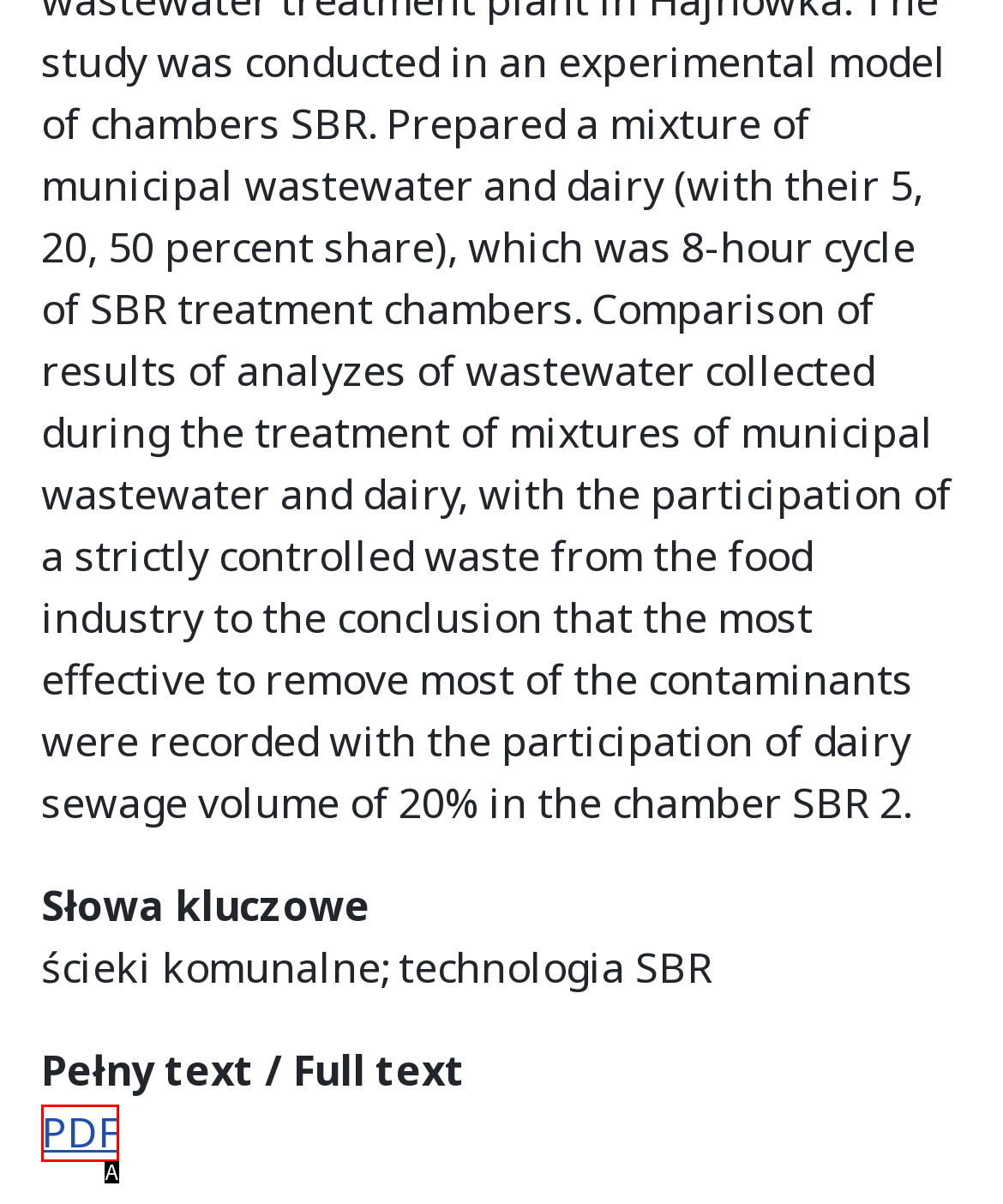Assess the description: PDF and select the option that matches. Provide the letter of the chosen option directly from the given choices.

A